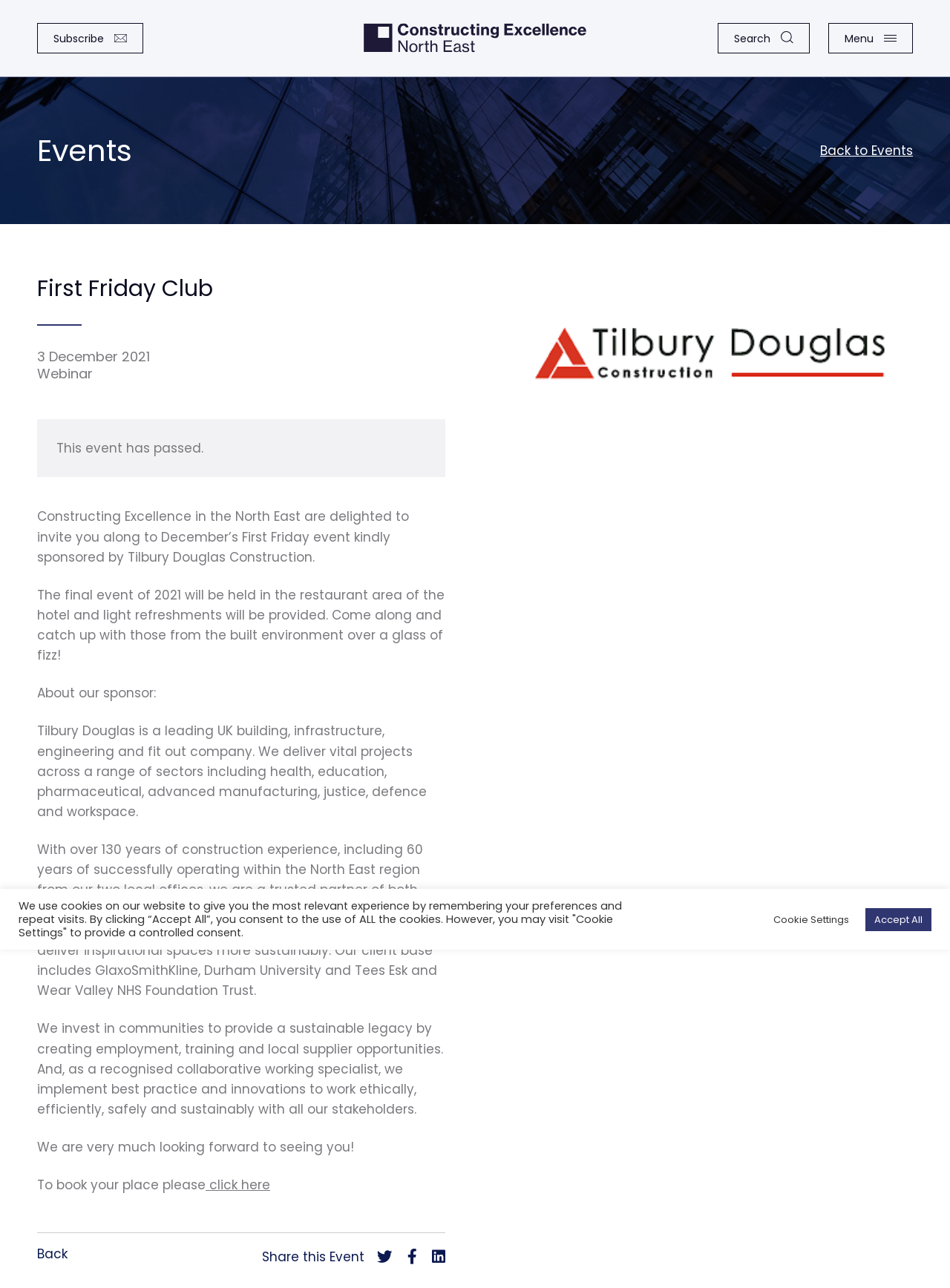Please provide the bounding box coordinates for the element that needs to be clicked to perform the instruction: "Call 844-602-0771". The coordinates must consist of four float numbers between 0 and 1, formatted as [left, top, right, bottom].

None